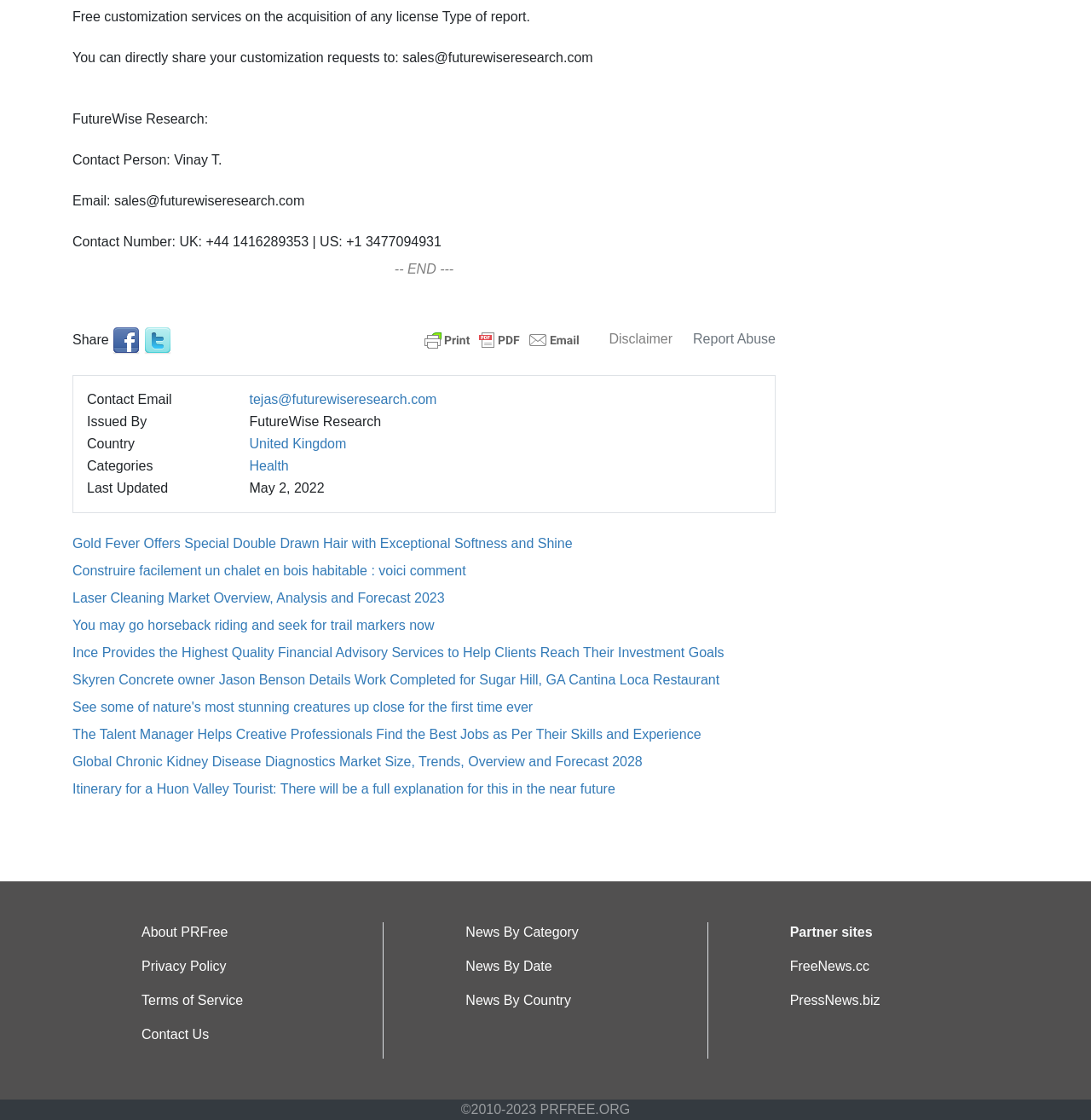How many news links are available?
Answer the question with a single word or phrase derived from the image.

10